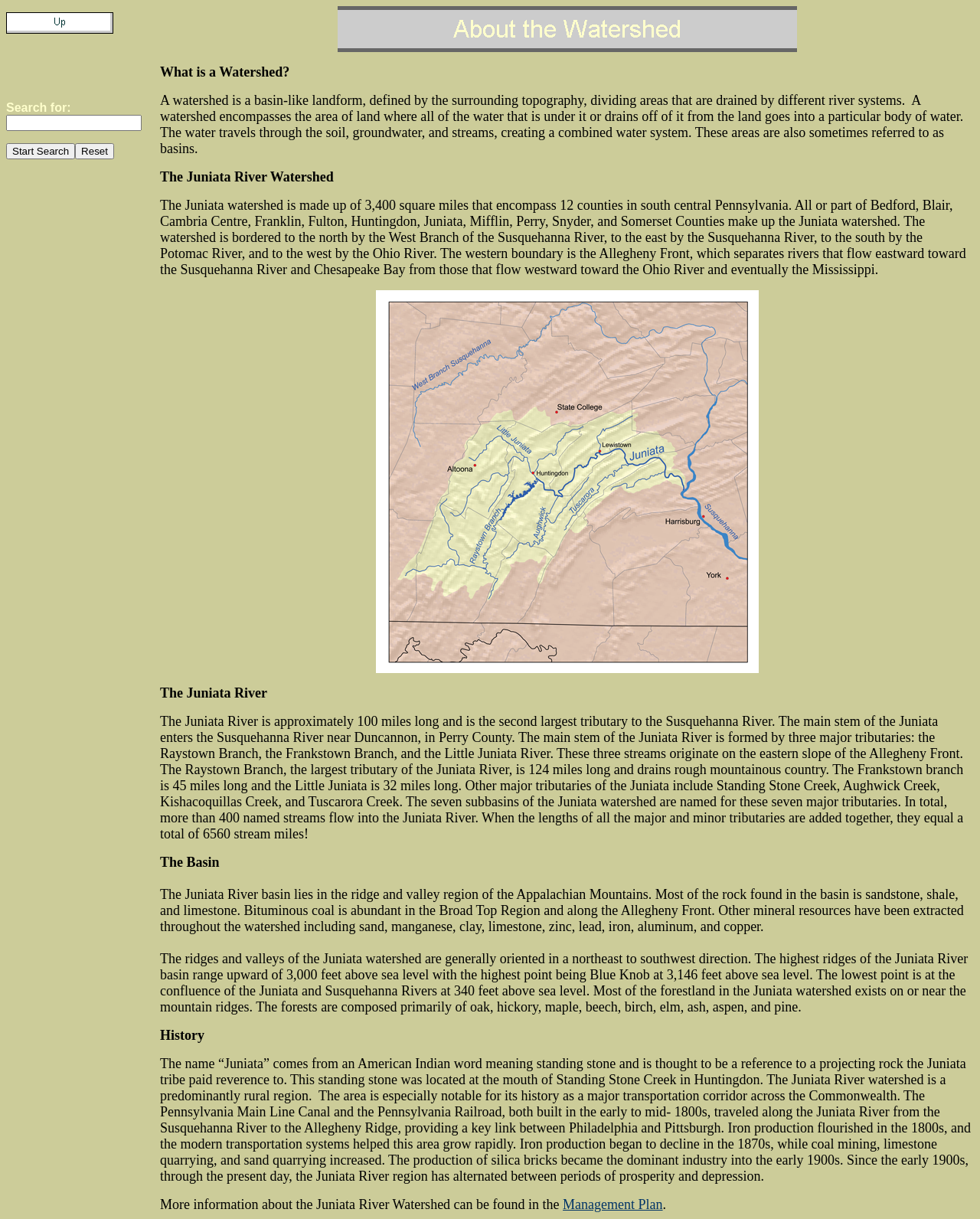Respond with a single word or phrase to the following question: What is the highest point in the Juniata River basin?

Blue Knob at 3,146 feet